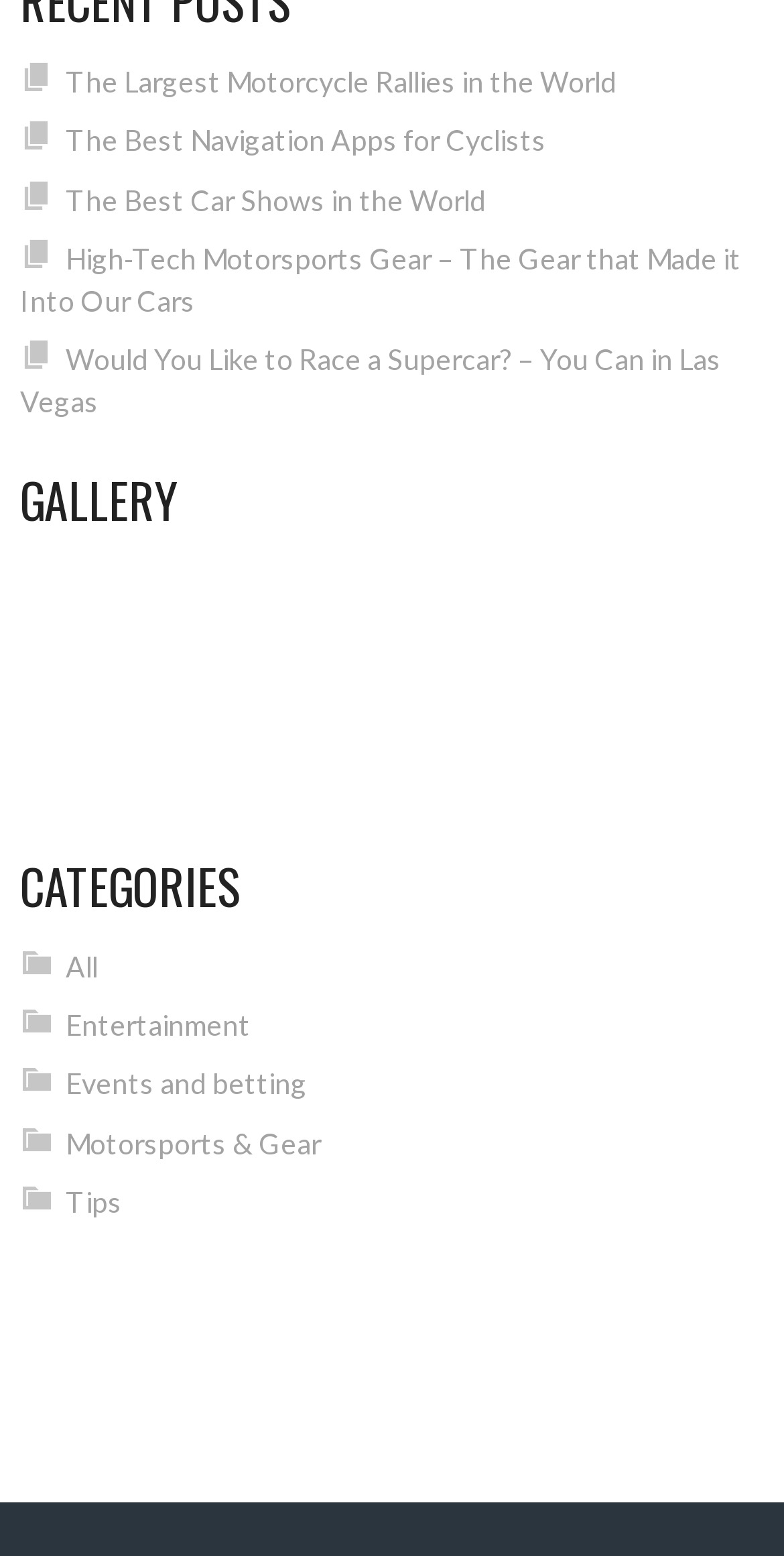Indicate the bounding box coordinates of the element that must be clicked to execute the instruction: "View all categories". The coordinates should be given as four float numbers between 0 and 1, i.e., [left, top, right, bottom].

[0.084, 0.61, 0.125, 0.632]